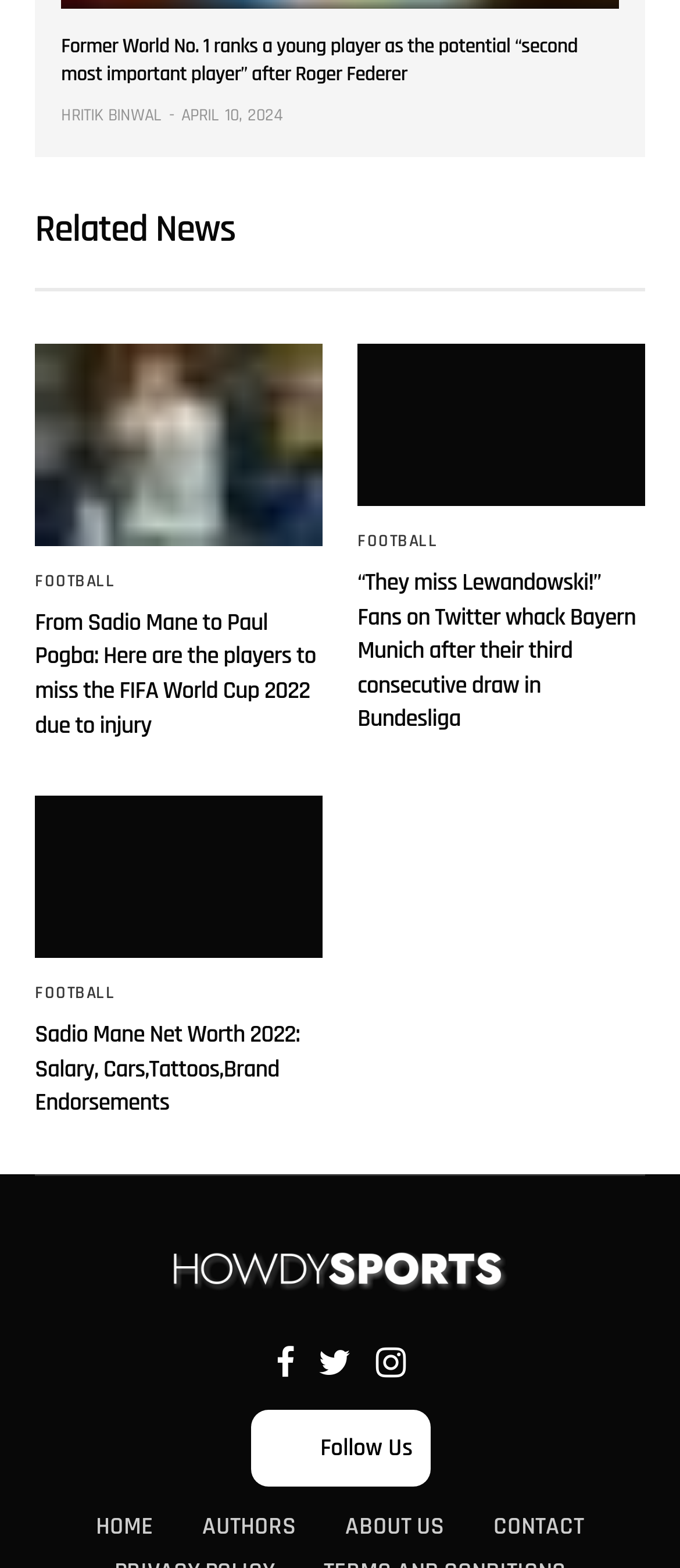What is the name of the website?
Look at the image and respond to the question as thoroughly as possible.

The answer can be found at the bottom of the webpage, where the website's name 'HowdySports' is mentioned along with social media links.